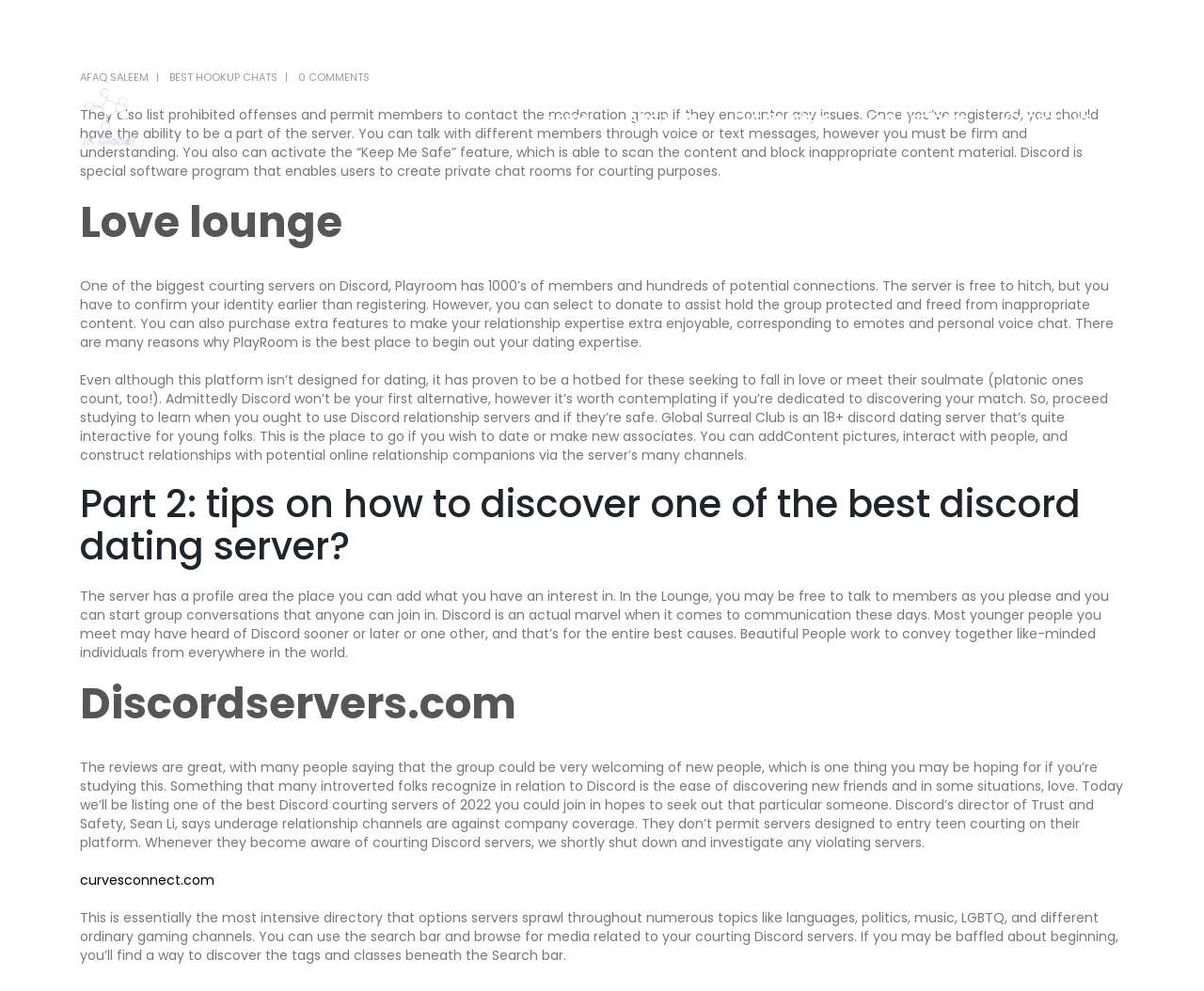How many links are in the navigation menu? Based on the screenshot, please respond with a single word or phrase.

5